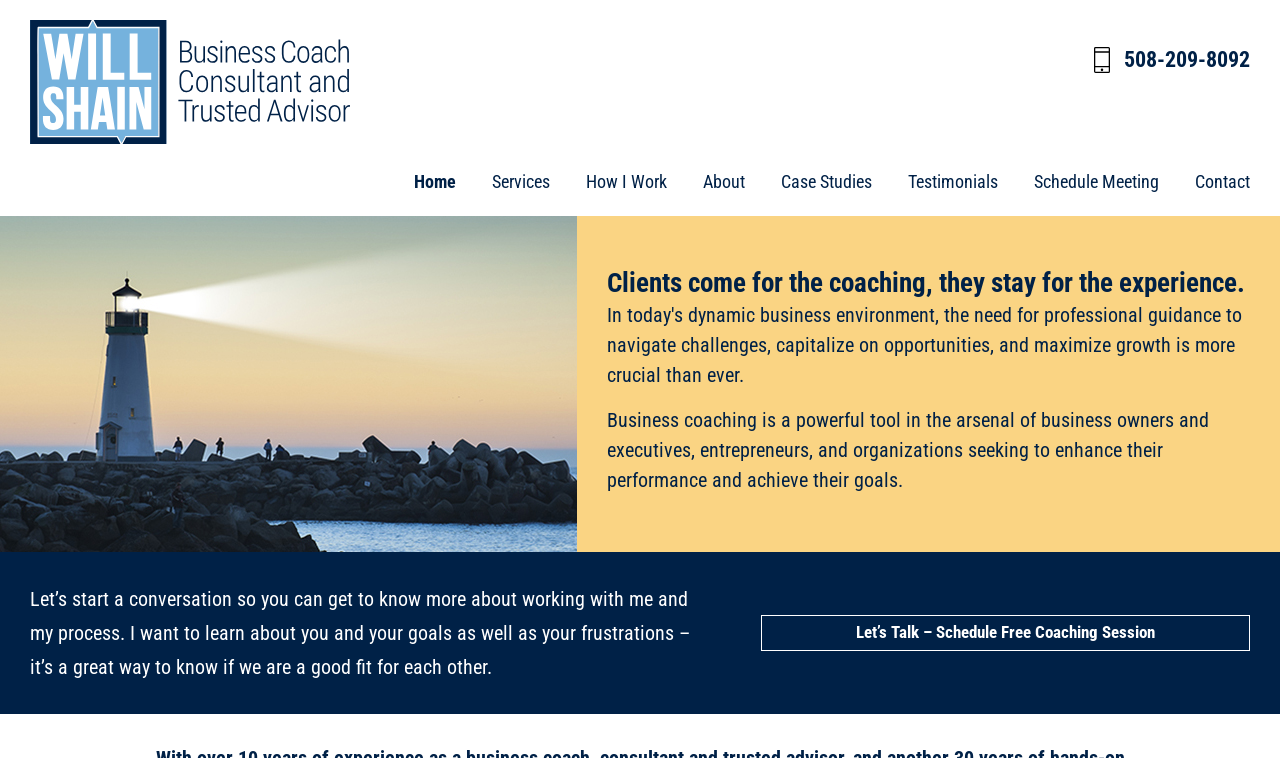Provide a single word or phrase to answer the given question: 
What is the purpose of the 'Schedule Meeting' menu item?

To schedule a meeting